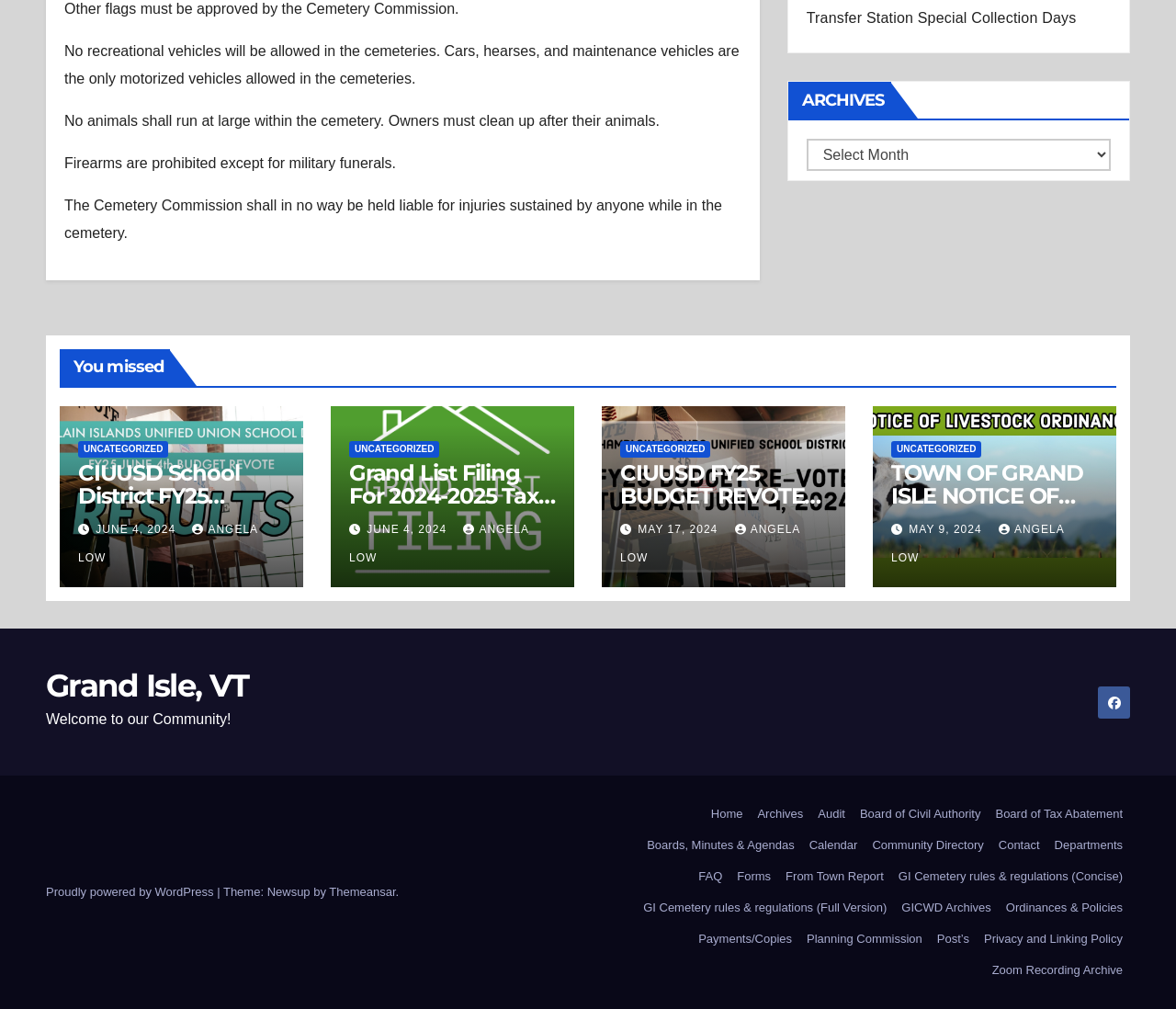Please analyze the image and give a detailed answer to the question:
What is the name of the town?

The name of the town is Grand Isle, which is indicated by the link 'Grand Isle, VT' located at the bottom of the webpage.